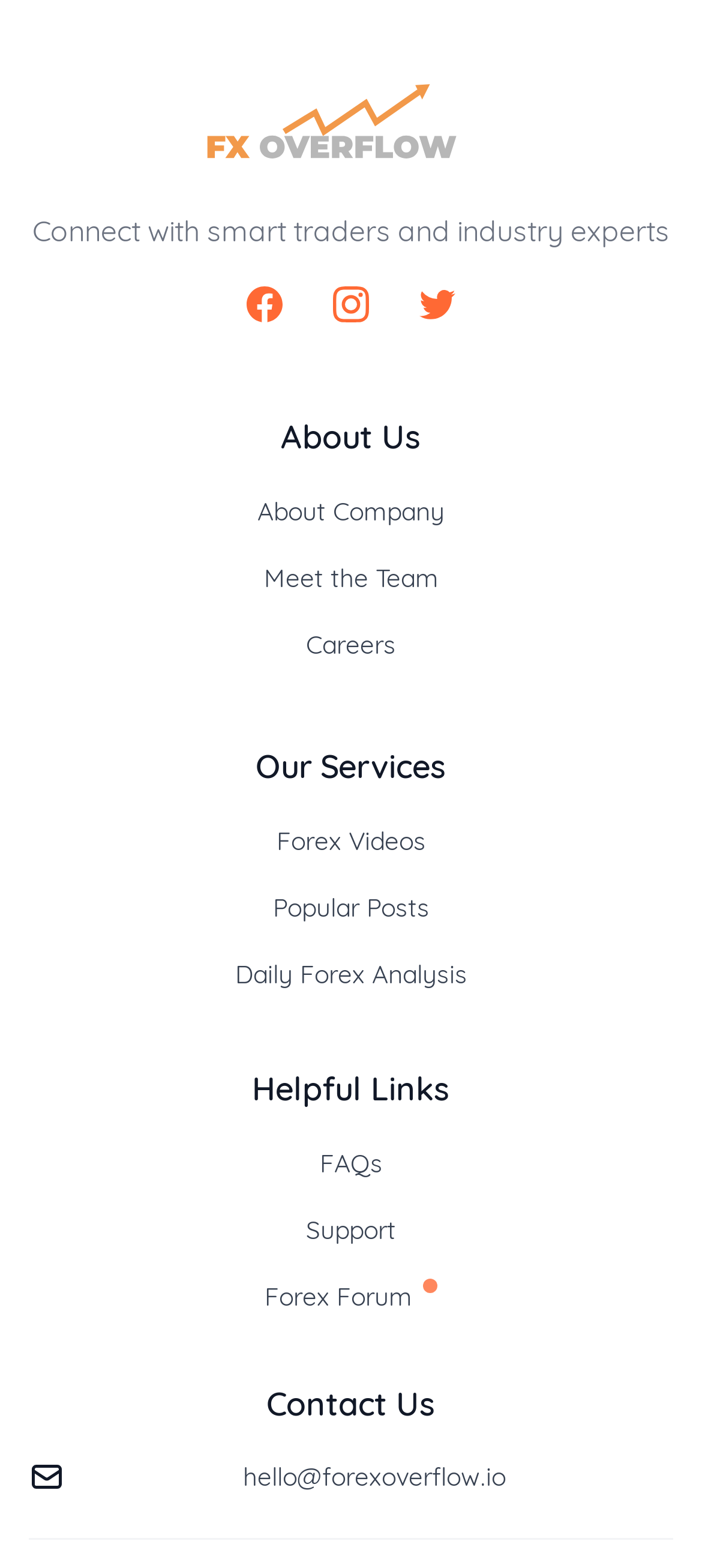Locate the bounding box coordinates of the item that should be clicked to fulfill the instruction: "Read the Daily Forex Analysis".

[0.335, 0.611, 0.665, 0.631]